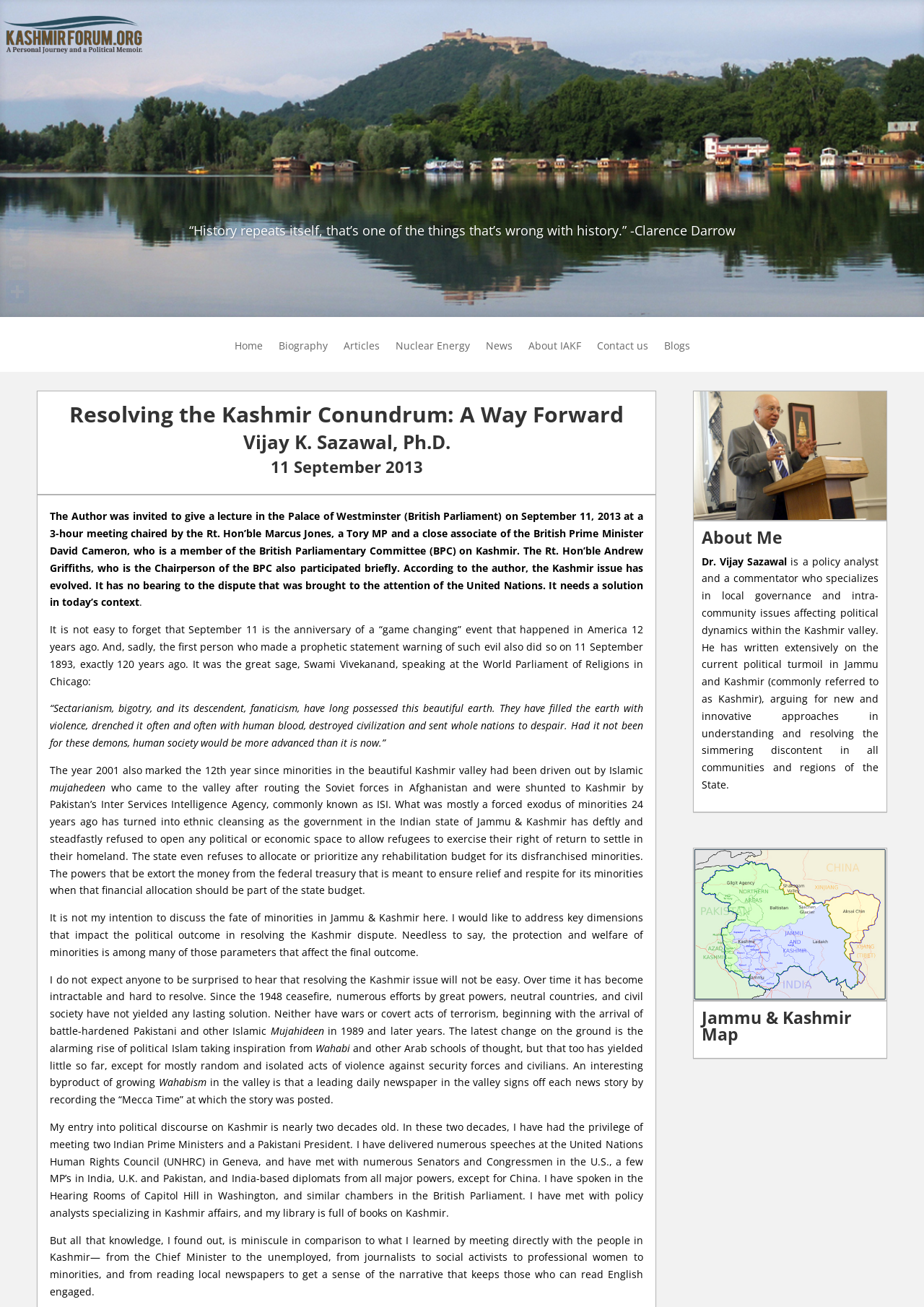Please provide the bounding box coordinates for the element that needs to be clicked to perform the instruction: "Read about the author". The coordinates must consist of four float numbers between 0 and 1, formatted as [left, top, right, bottom].

[0.759, 0.405, 0.951, 0.423]